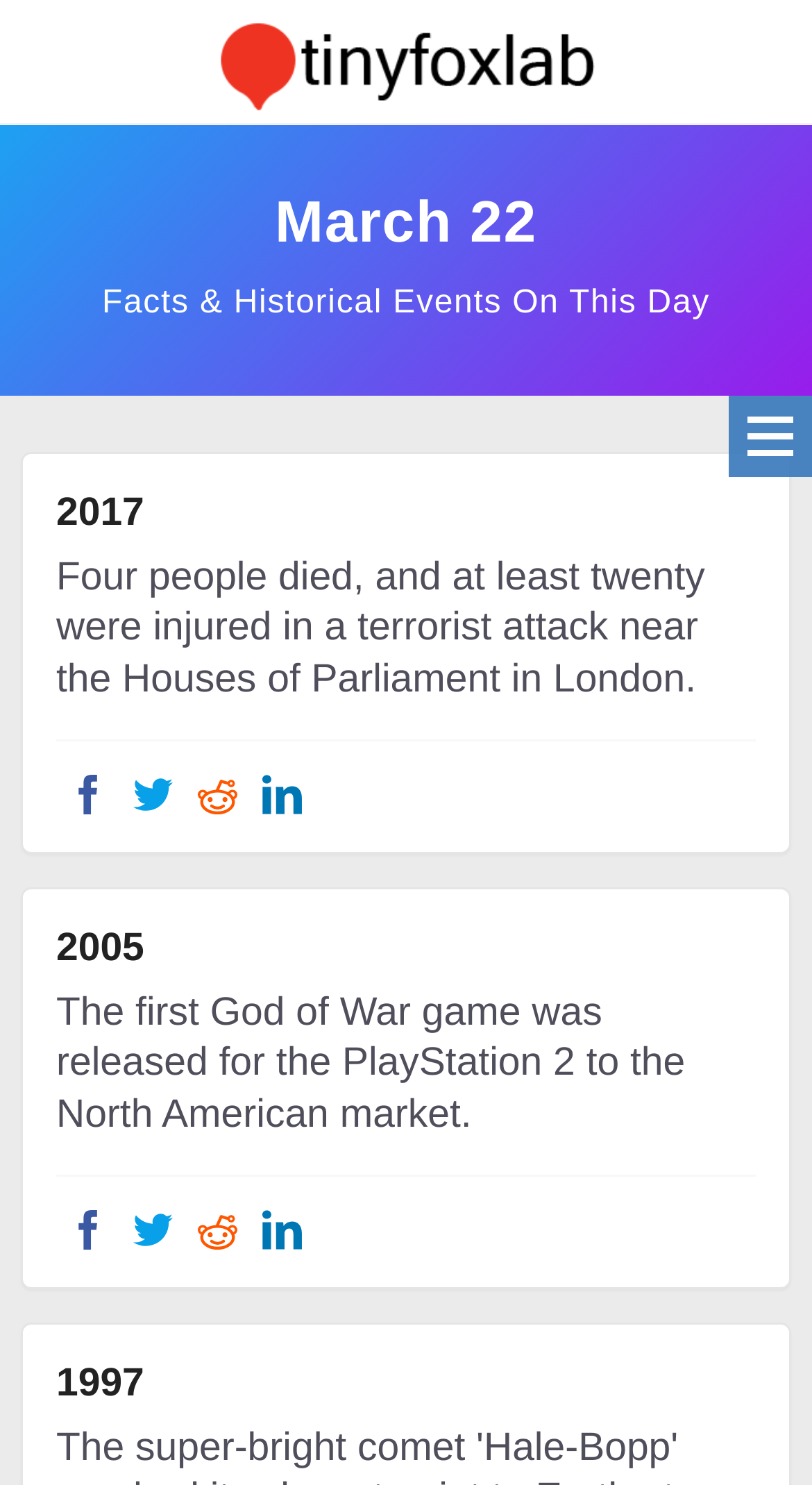Please answer the following question using a single word or phrase: 
What is the year of the terrorist attack near the Houses of Parliament in London?

2017